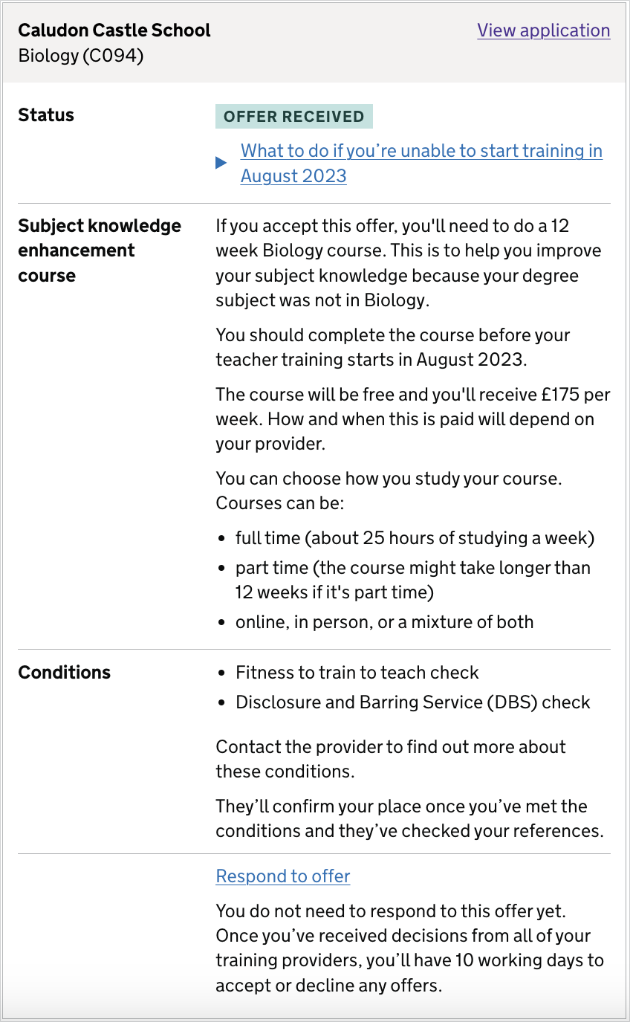Describe in detail everything you see in the image.

The image depicts an offer for a Subject Knowledge Enhancement (SKE) course in Biology from Caludon Castle School. It outlines that candidates who accept this offer will need to complete a 12-week Biology course to enhance their subject knowledge, particularly since their previous degree did not include Biology. The course is free, and candidates will receive a bursary of £175 per week while participating. 

It also details that the course must be completed before teacher training commences in August 2023. Participants have the flexibility to choose their study format—options include full-time, part-time, or a combination of online and in-person learning. The image serves as a visual summary for prospective candidates, encouraging them to respond to the offer within ten working days after receiving decisions from all training providers. Additional conditions for acceptance include a fitness to train check and a Disclosure and Barring Service (DBS) check.